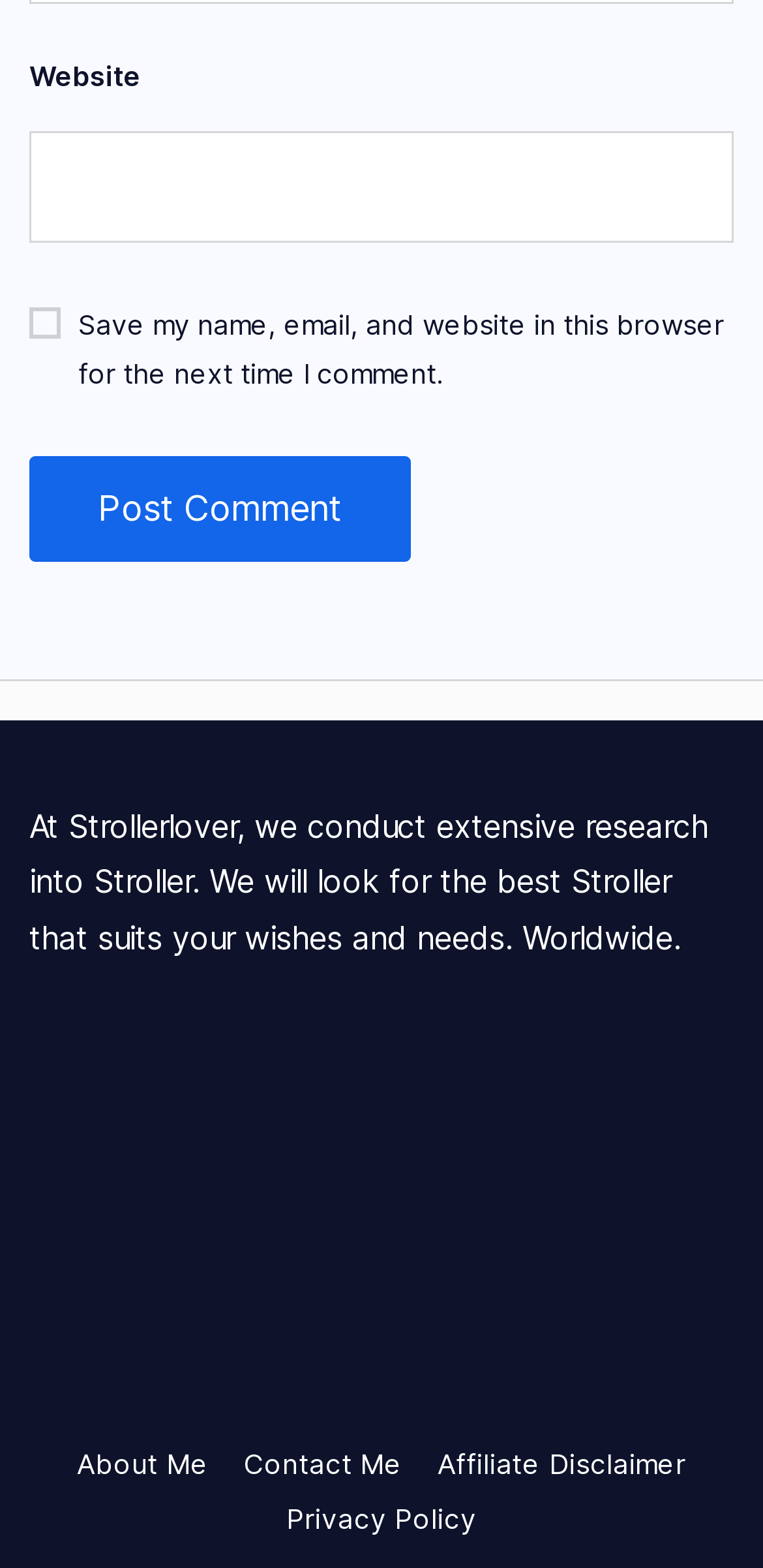Provide a one-word or short-phrase response to the question:
What is the purpose of this website?

Stroller research